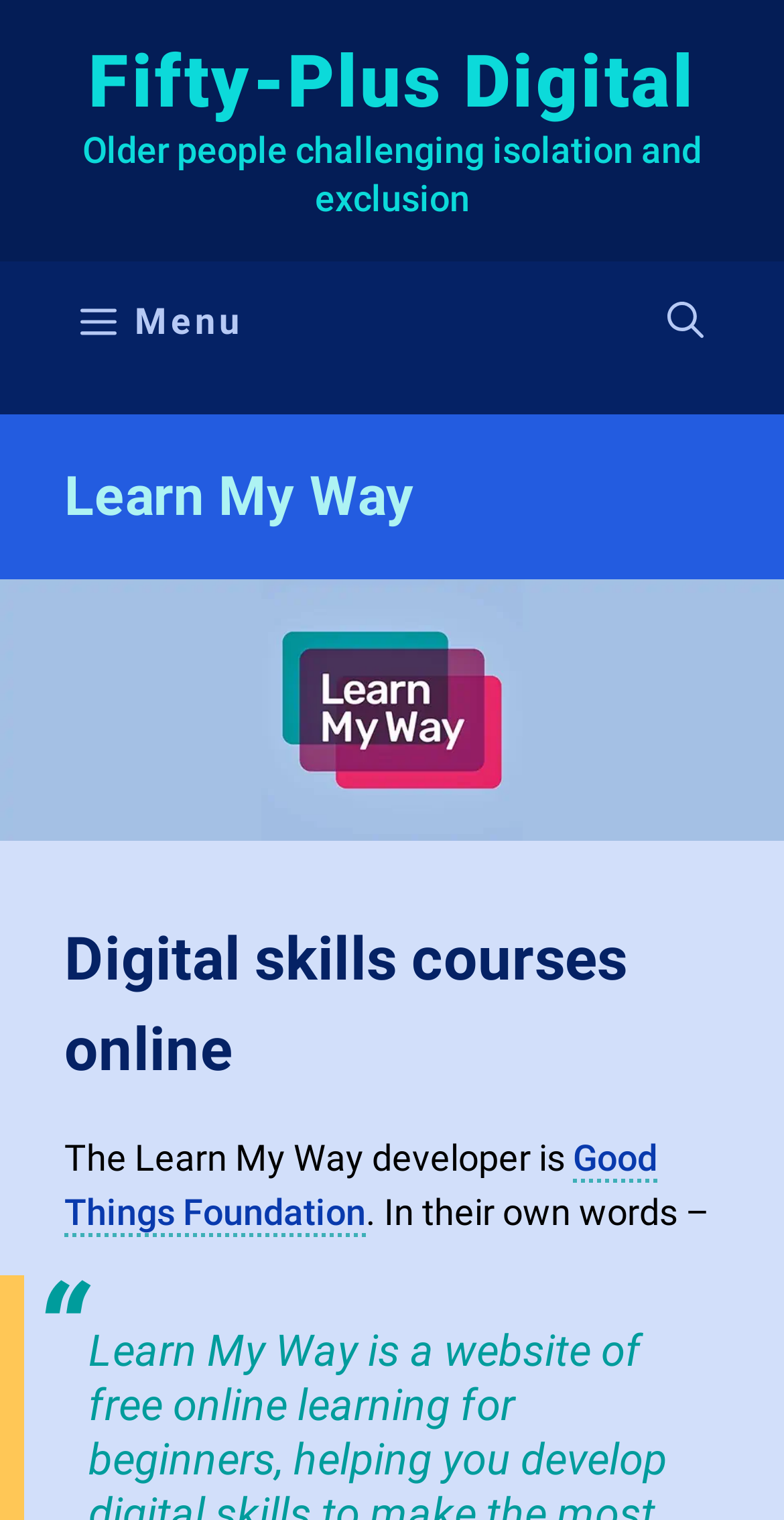Please answer the following question using a single word or phrase: 
What is the name of the organization behind Learn My Way?

Good Things Foundation